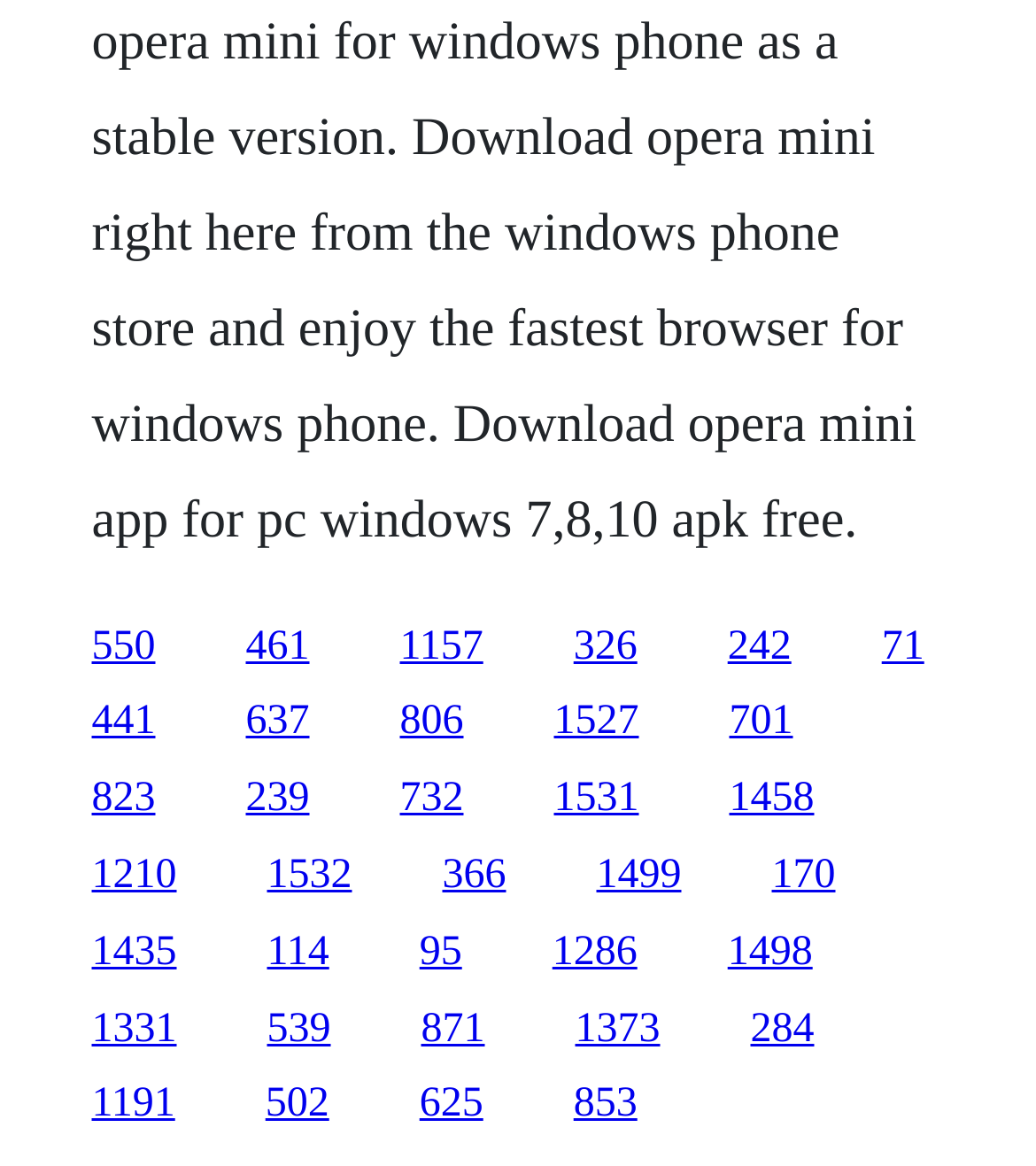How many links have a width greater than 0.1?
Could you answer the question with a detailed and thorough explanation?

I calculated the width of each link element by subtracting the x1 coordinate from the x2 coordinate. Then, I counted the number of links with a width greater than 0.1. There are 20 links that meet this condition.